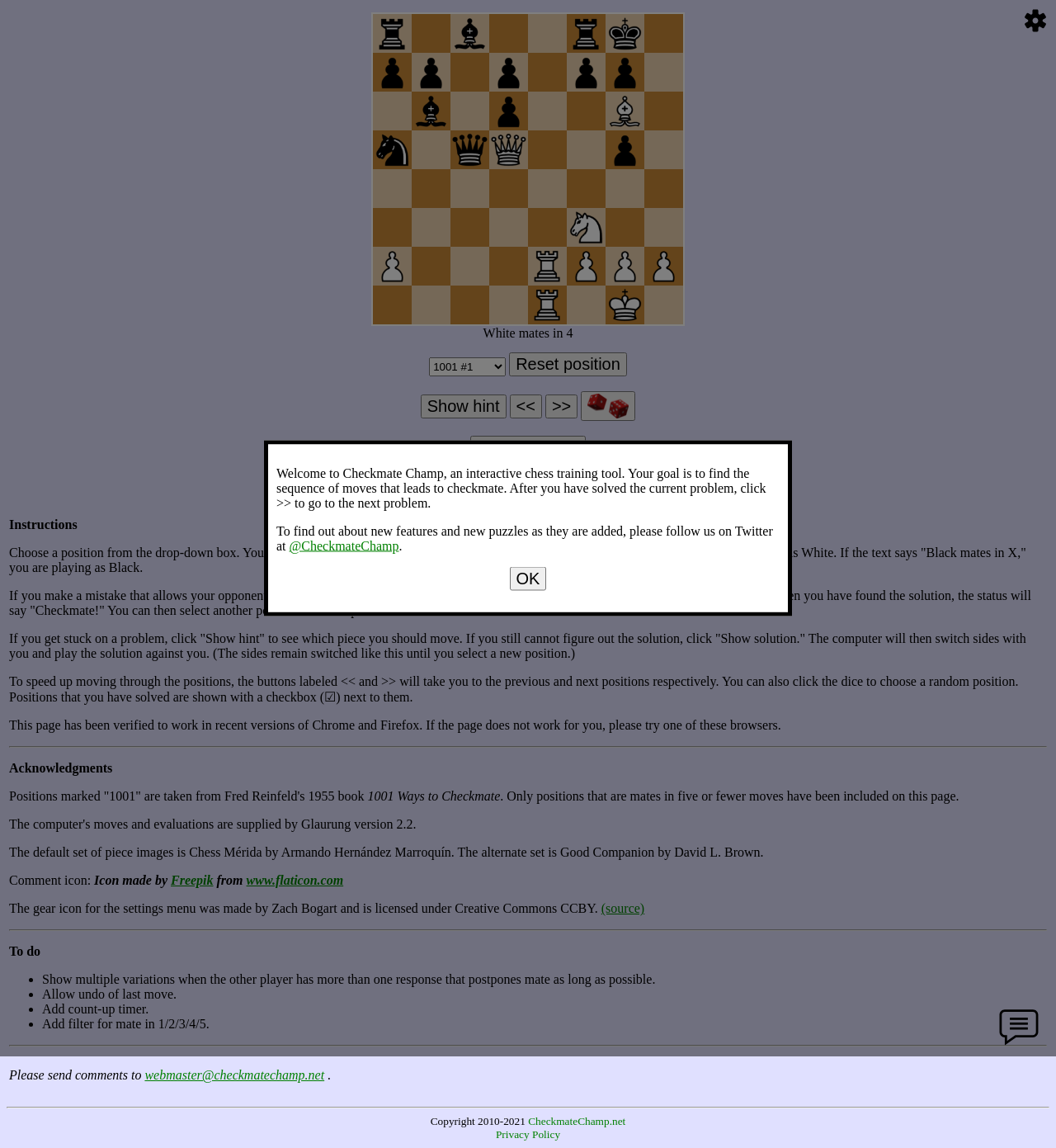Using the element description provided, determine the bounding box coordinates in the format (top-left x, top-left y, bottom-right x, bottom-right y). Ensure that all values are floating point numbers between 0 and 1. Element description: value="Show solution"

[0.445, 0.38, 0.555, 0.401]